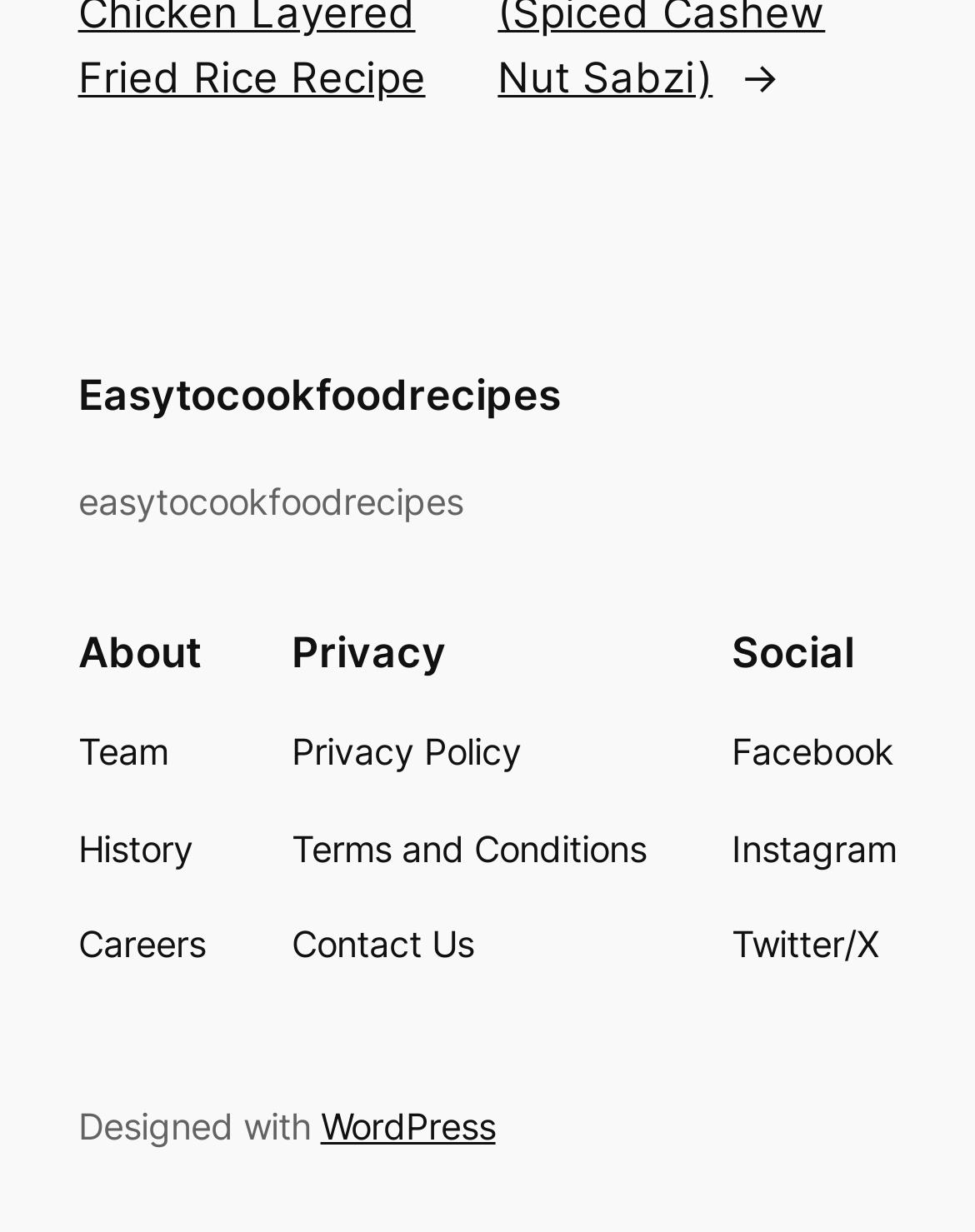What is the purpose of the 'About' section?
From the details in the image, answer the question comprehensively.

The 'About' section contains links to 'Team', 'History', and 'Careers', suggesting that it is intended to provide information about the company behind the website.